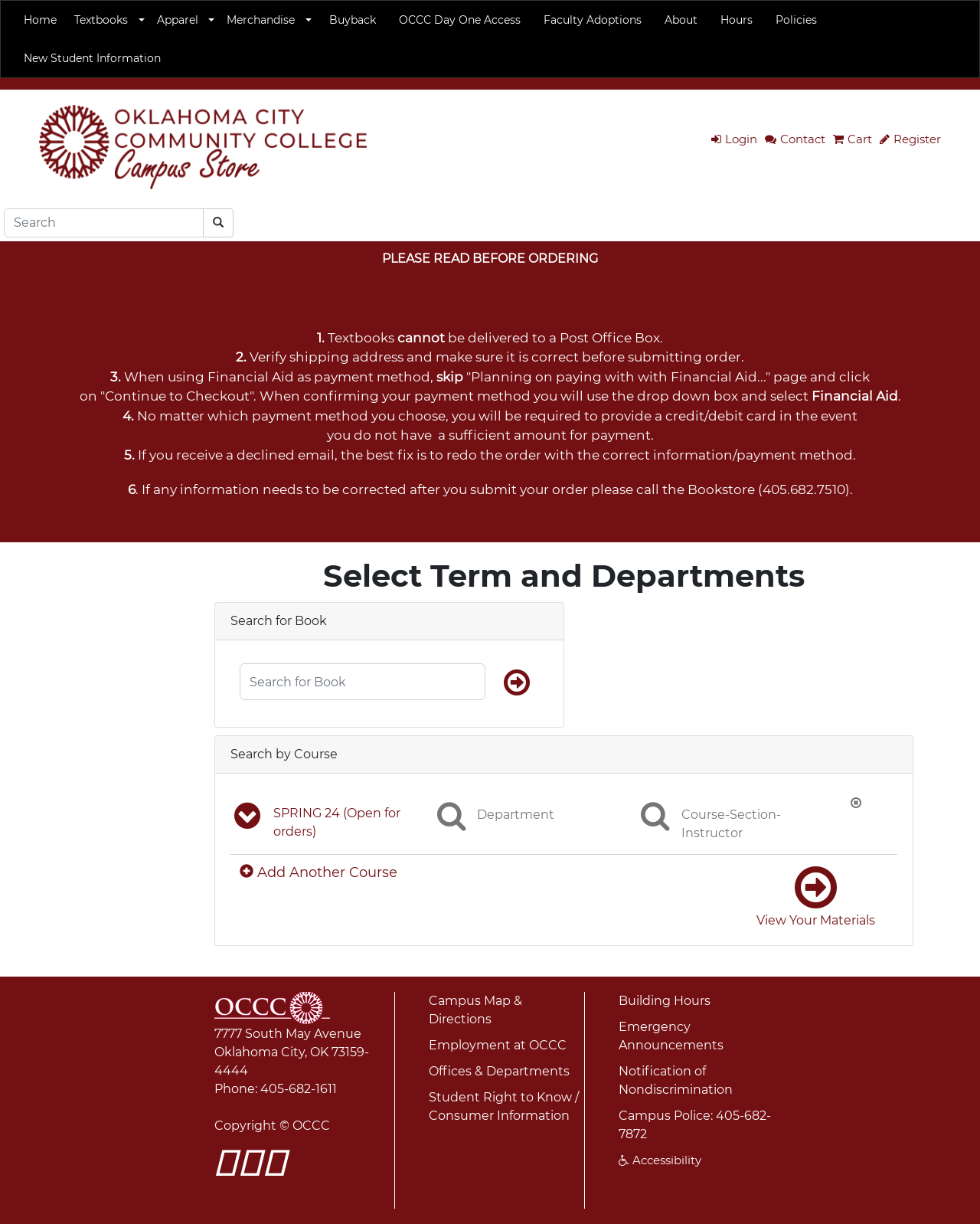Provide your answer in a single word or phrase: 
What is the purpose of the 'Search for Book' button?

To search for a book